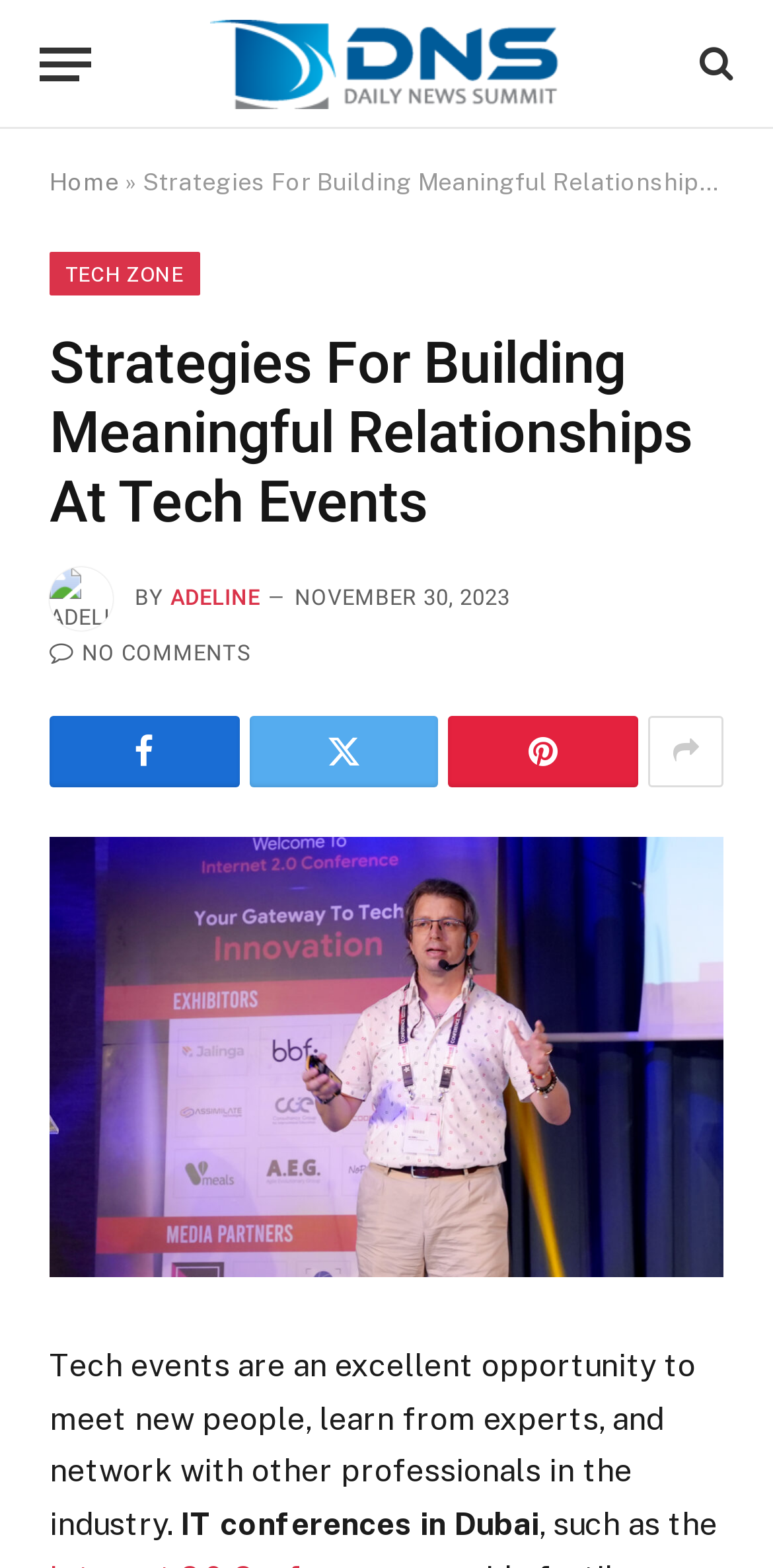Please give a short response to the question using one word or a phrase:
What is the topic of the article 'Strategies For Building Meaningful Relationships At Tech Events'?

Networking at tech events